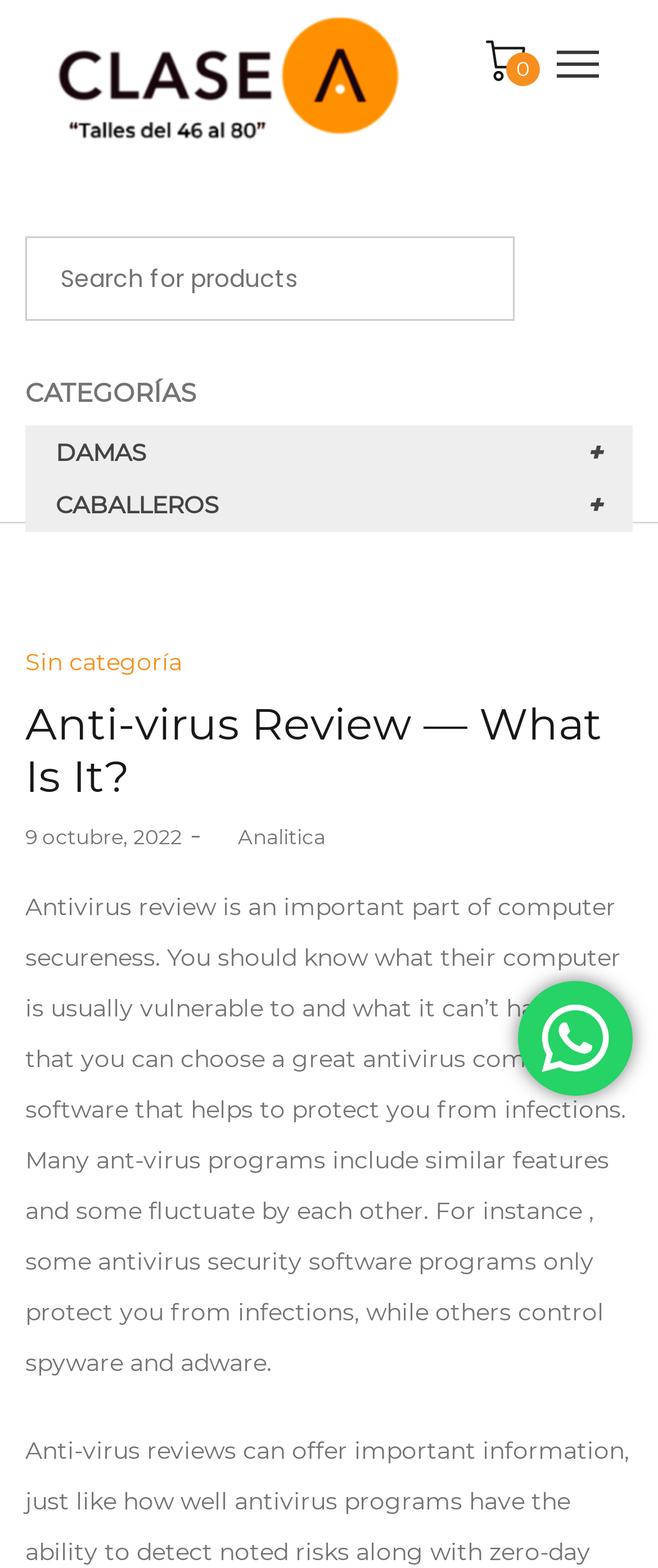When was the article 'Anti-virus Review — What Is It?' posted?
Provide a short answer using one word or a brief phrase based on the image.

9 octubre, 2022